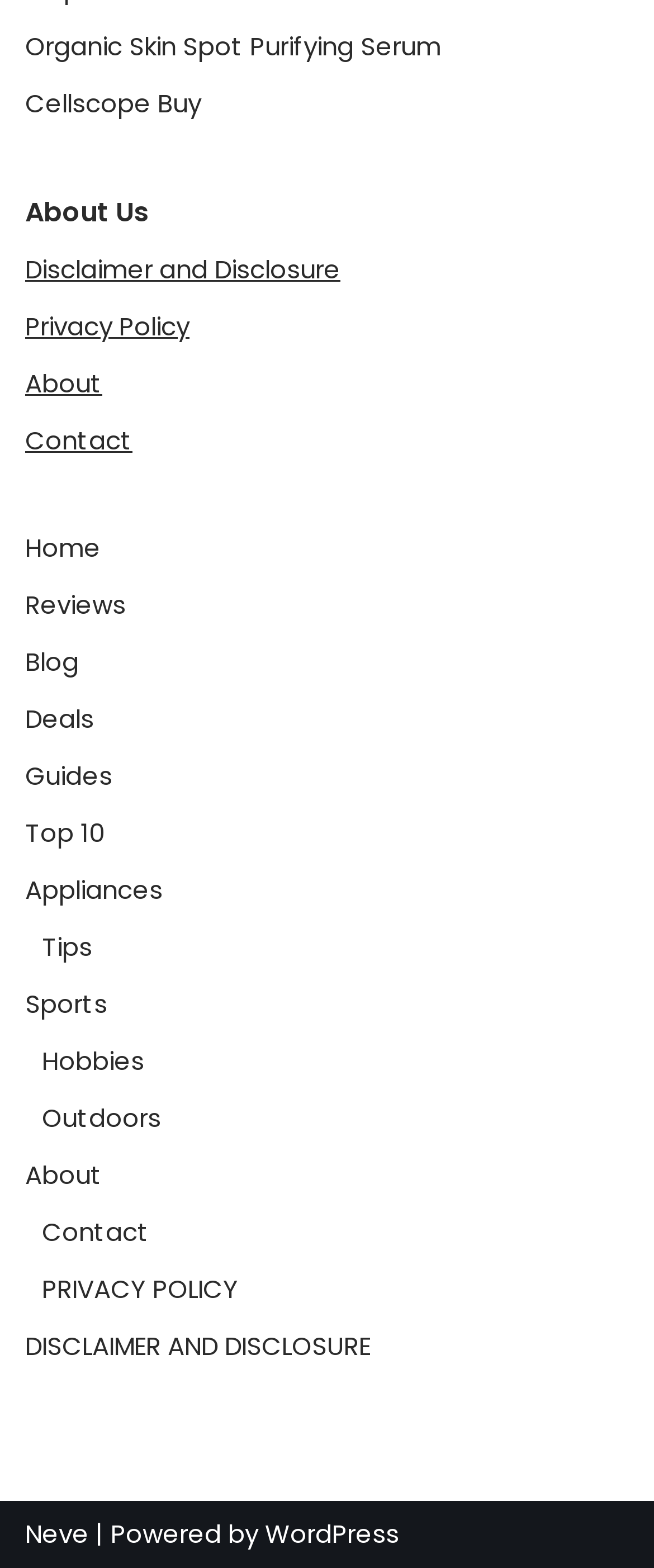How many main categories are listed on the webpage? Examine the screenshot and reply using just one word or a brief phrase.

14